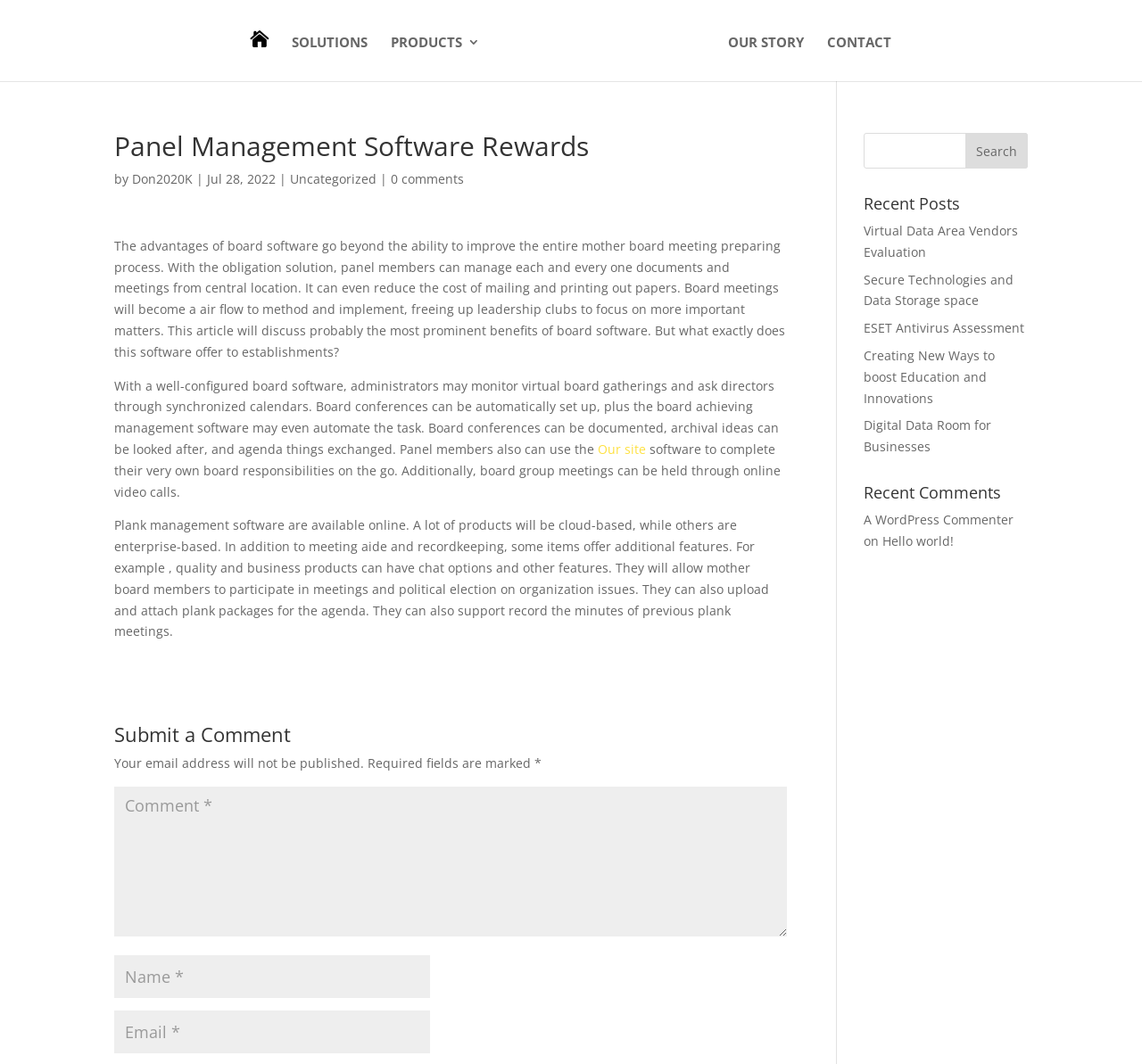Please provide a comprehensive response to the question based on the details in the image: How many textboxes are there in the comment submission form?

In the comment submission form, there are three textboxes: one for the comment, one for the name, and one for the email address, each with a corresponding label and a '*' symbol indicating that they are required fields.